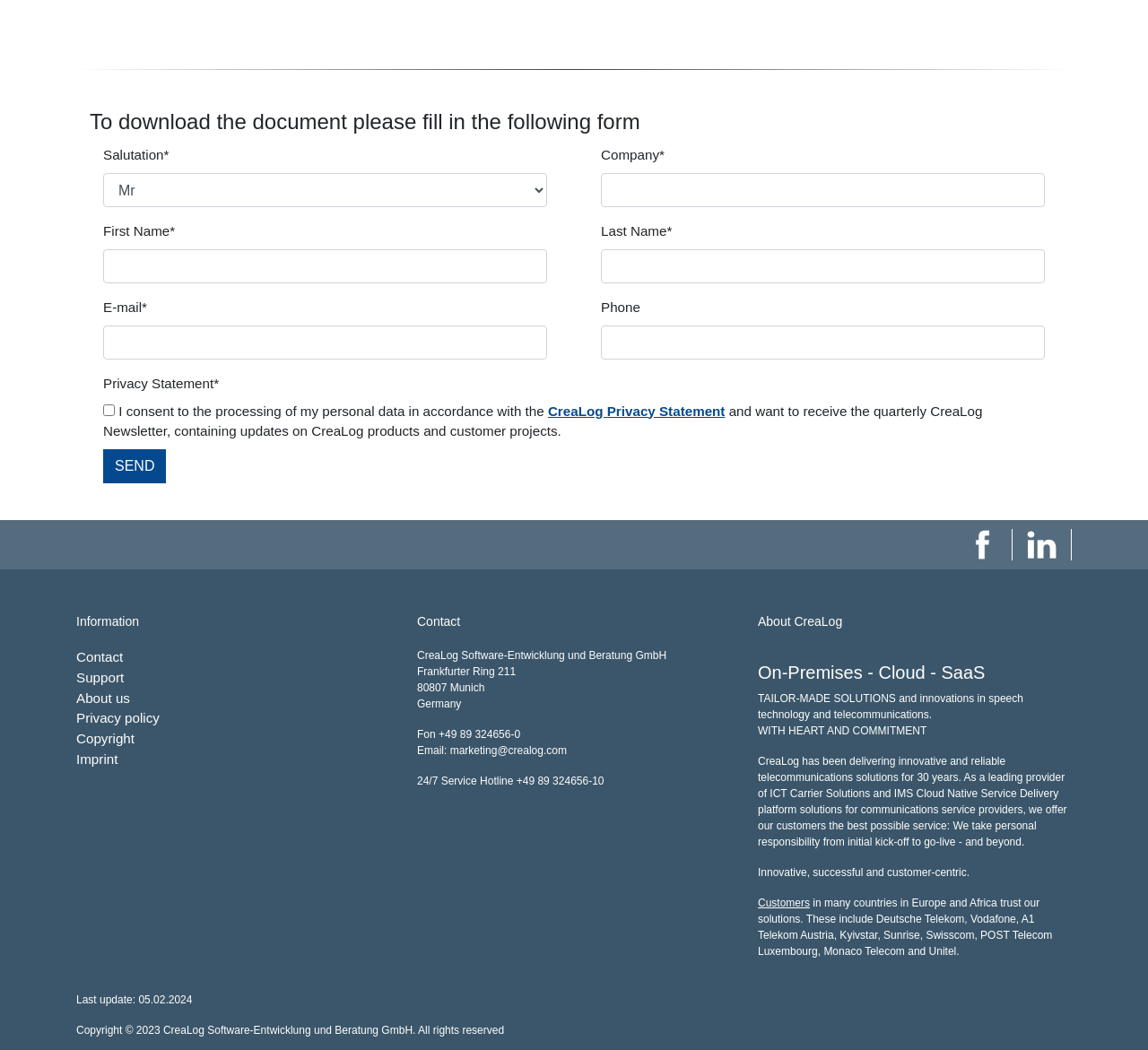Find the UI element described as: "Imprint" and predict its bounding box coordinates. Ensure the coordinates are four float numbers between 0 and 1, [left, top, right, bottom].

[0.066, 0.716, 0.103, 0.73]